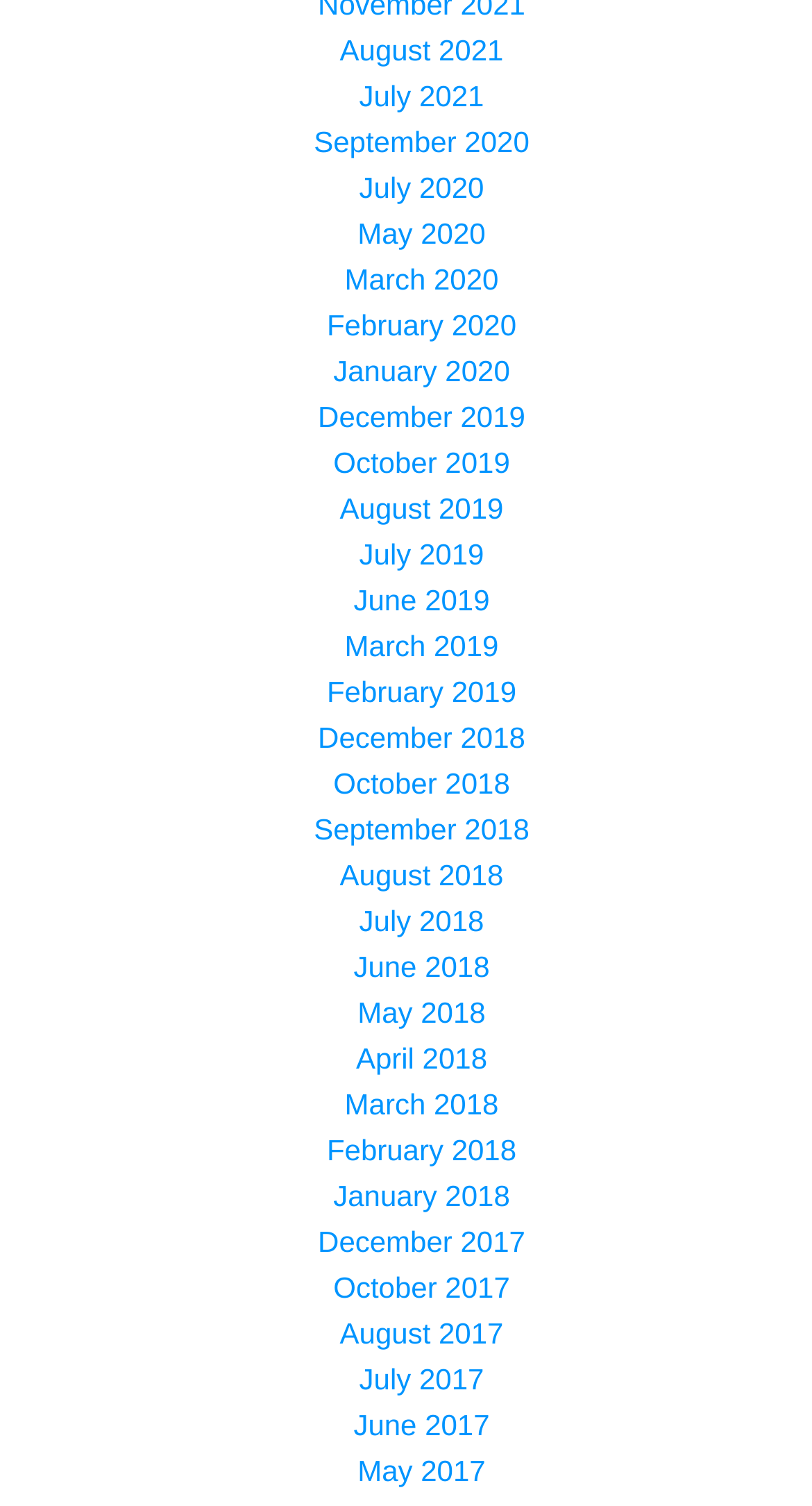Determine the bounding box coordinates for the area that needs to be clicked to fulfill this task: "Go to July 2020". The coordinates must be given as four float numbers between 0 and 1, i.e., [left, top, right, bottom].

[0.442, 0.113, 0.596, 0.135]